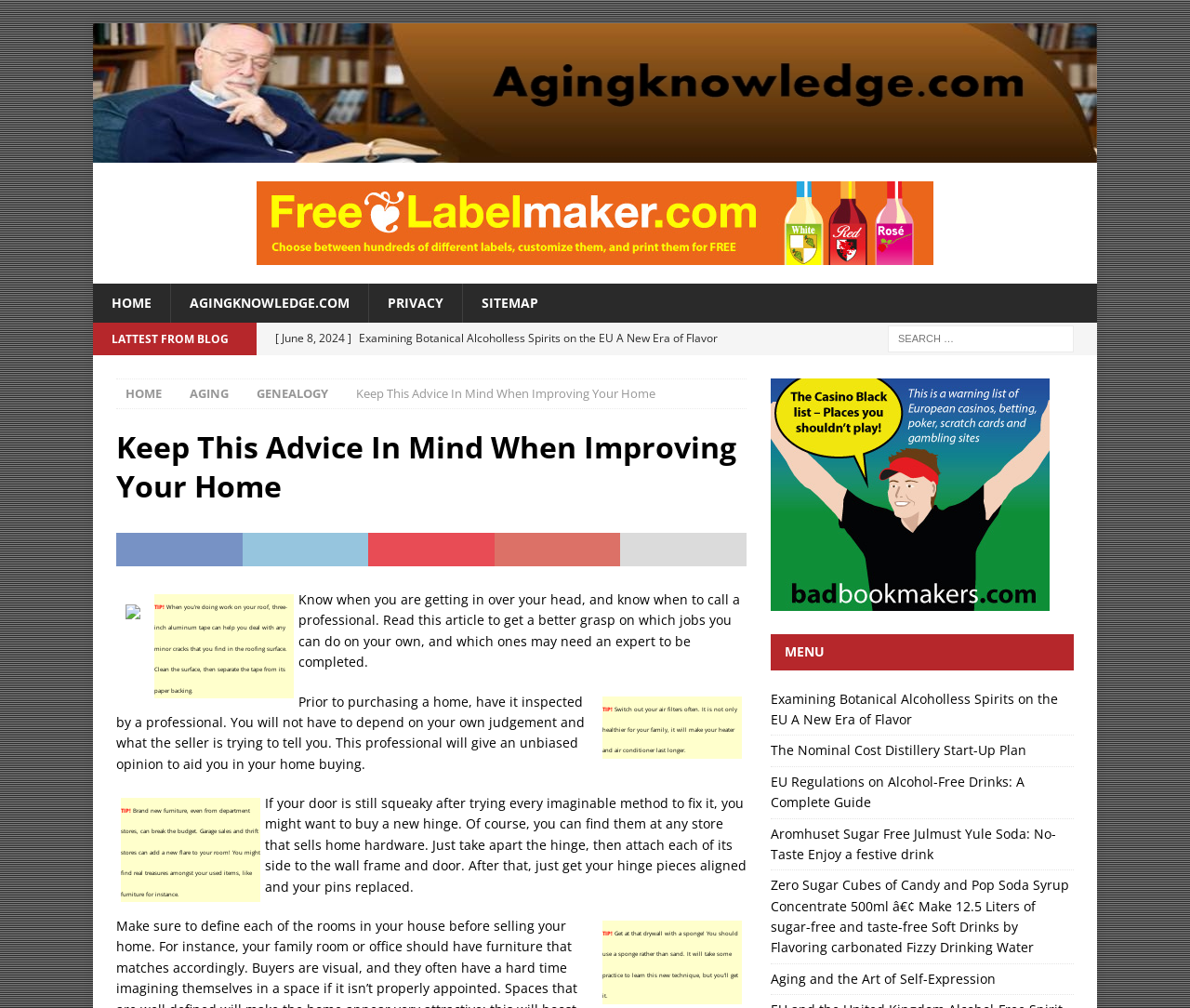Reply to the question with a brief word or phrase: What is the purpose of three-inch aluminum tape in roofing?

Dealing with minor cracks